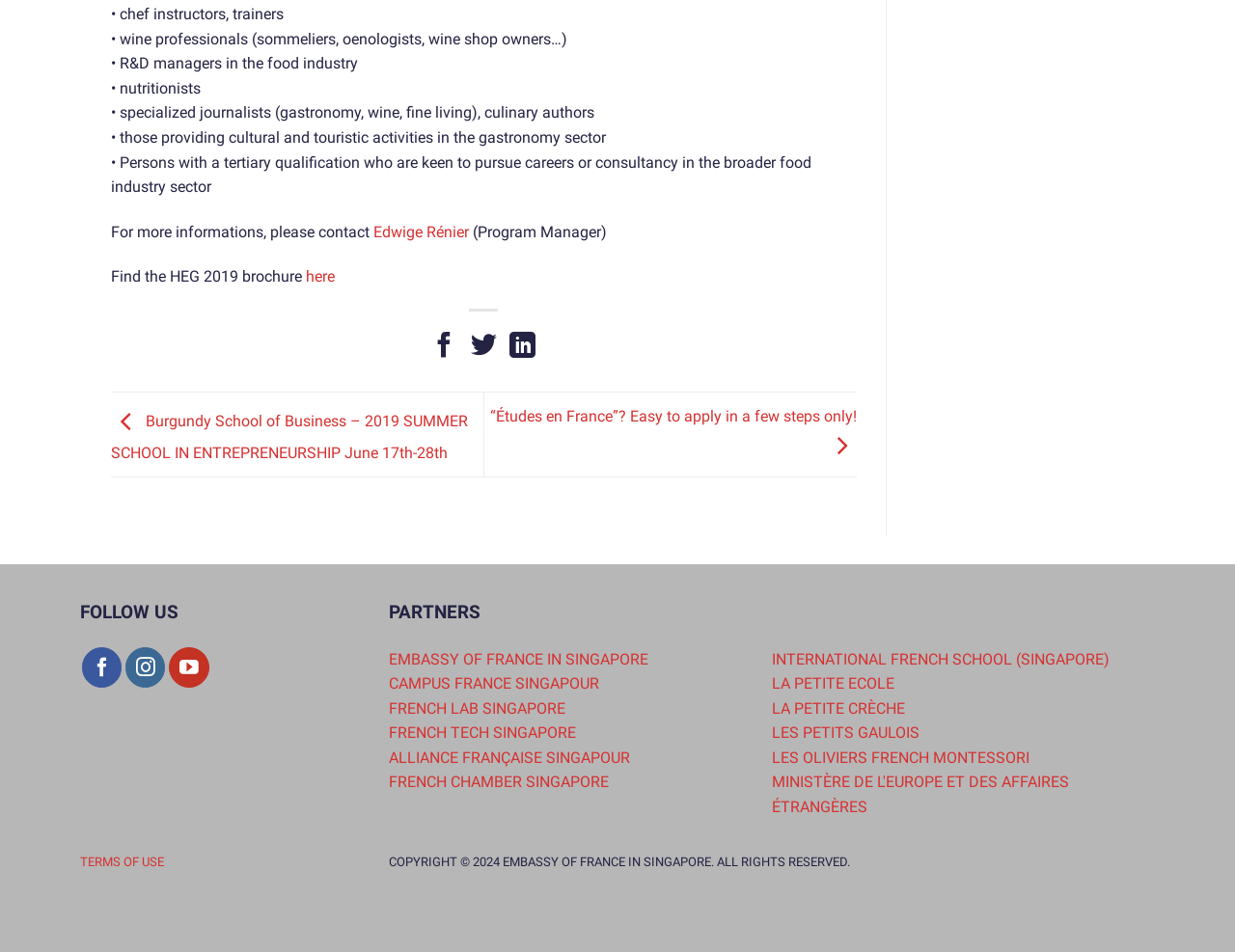Identify the bounding box coordinates of the section to be clicked to complete the task described by the following instruction: "request a quote". The coordinates should be four float numbers between 0 and 1, formatted as [left, top, right, bottom].

None